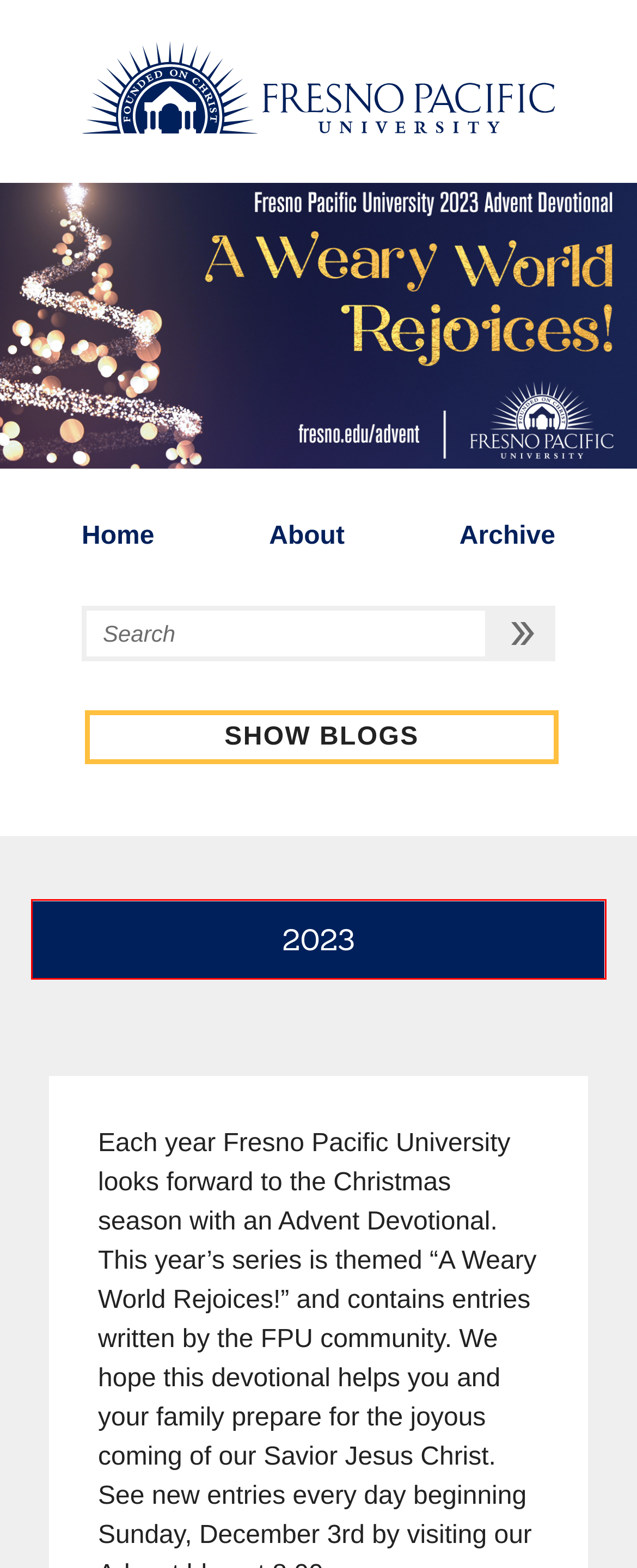Given a webpage screenshot featuring a red rectangle around a UI element, please determine the best description for the new webpage that appears after the element within the bounding box is clicked. The options are:
A. Day 9 - The Promise - 2023 - Advent Devotions
B. Day 7 - A Heart of Flesh - 2023 - Advent Devotions
C. 2023 Archives - Advent Devotions
D. Day 5 - Better Than Santa - 2023 - Advent Devotions
E. Log In ‹ Advent Devotions — WordPress
F. Day 8 - Get Ready! God Is on the Move! - 2023 - Advent Devotions
G. Privacy Policy | Fresno Pacific University
H. Fresno Pacific University

C